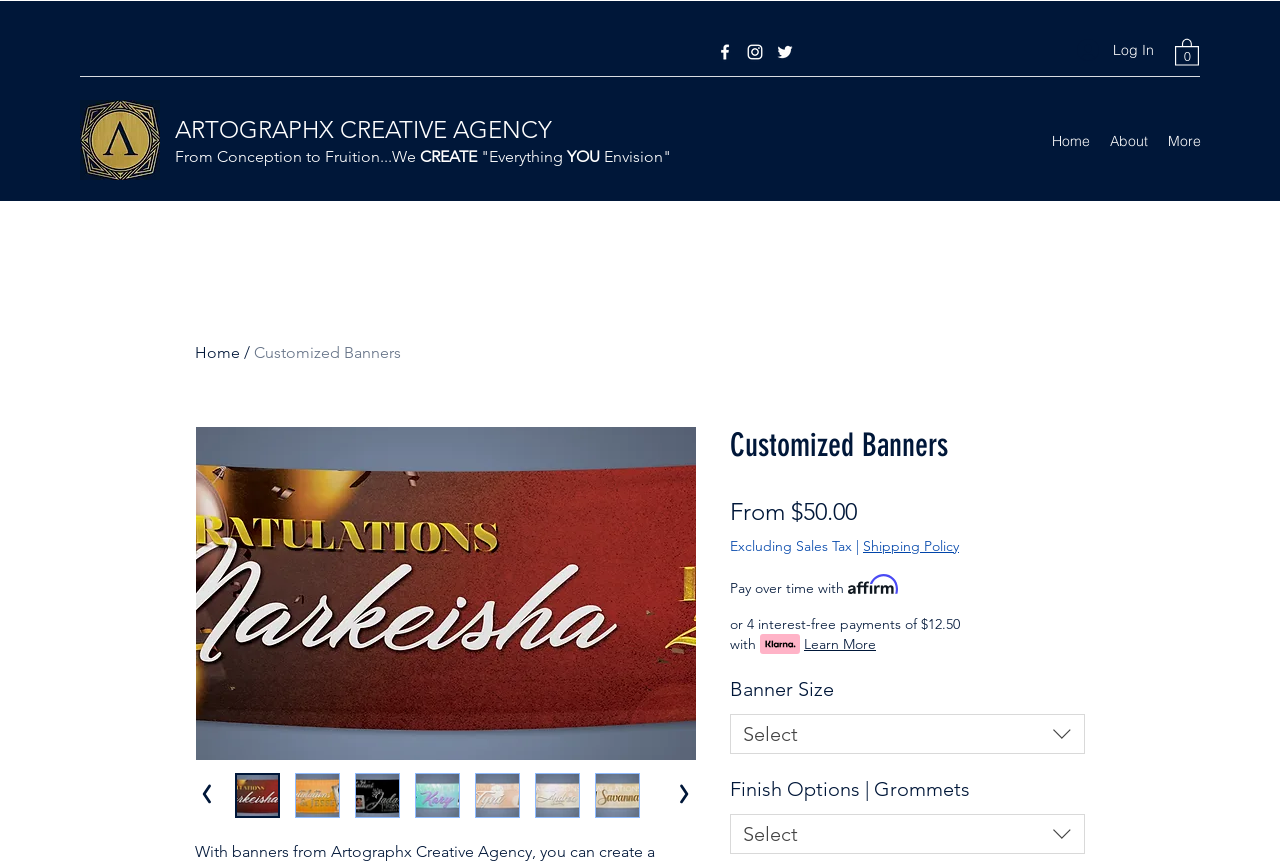Please locate the bounding box coordinates of the region I need to click to follow this instruction: "Learn more about payment options".

[0.628, 0.736, 0.684, 0.759]